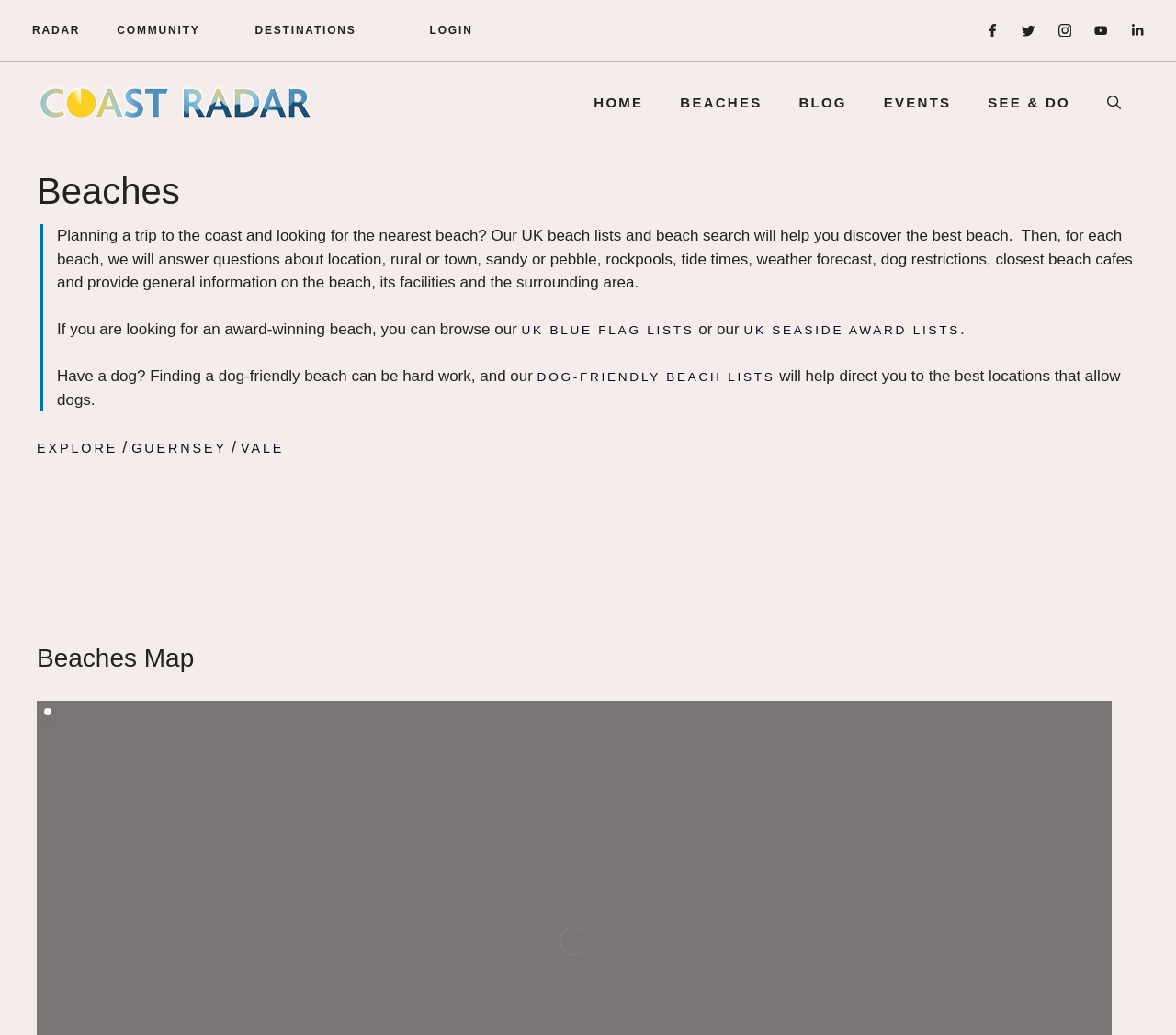Could you determine the bounding box coordinates of the clickable element to complete the instruction: "View UK BLUE FLAG LISTS"? Provide the coordinates as four float numbers between 0 and 1, i.e., [left, top, right, bottom].

[0.443, 0.312, 0.59, 0.326]